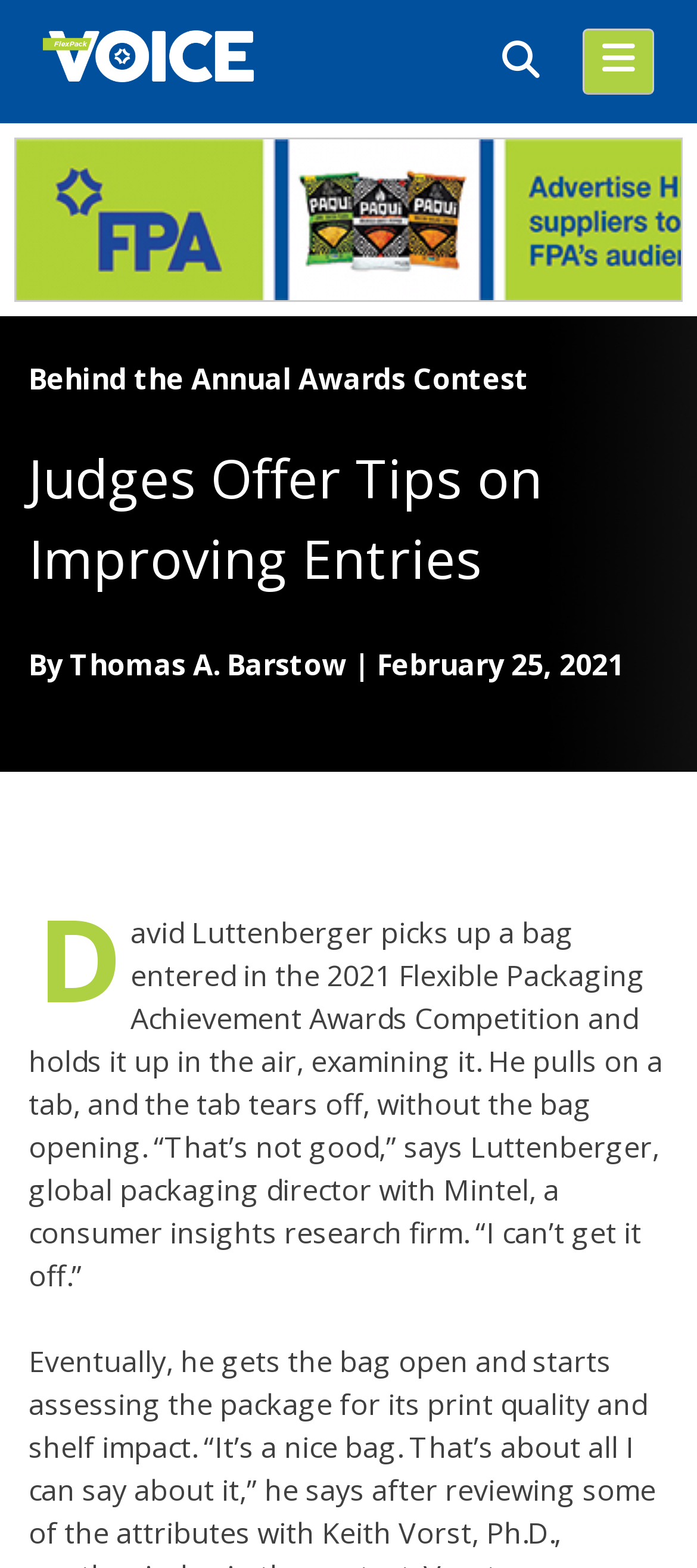Who is the author of the article?
Please give a detailed and thorough answer to the question, covering all relevant points.

The StaticText element with the text 'By Thomas A. Barstow | February 25, 2021' is located below the heading elements, indicating that Thomas A. Barstow is the author of the article.